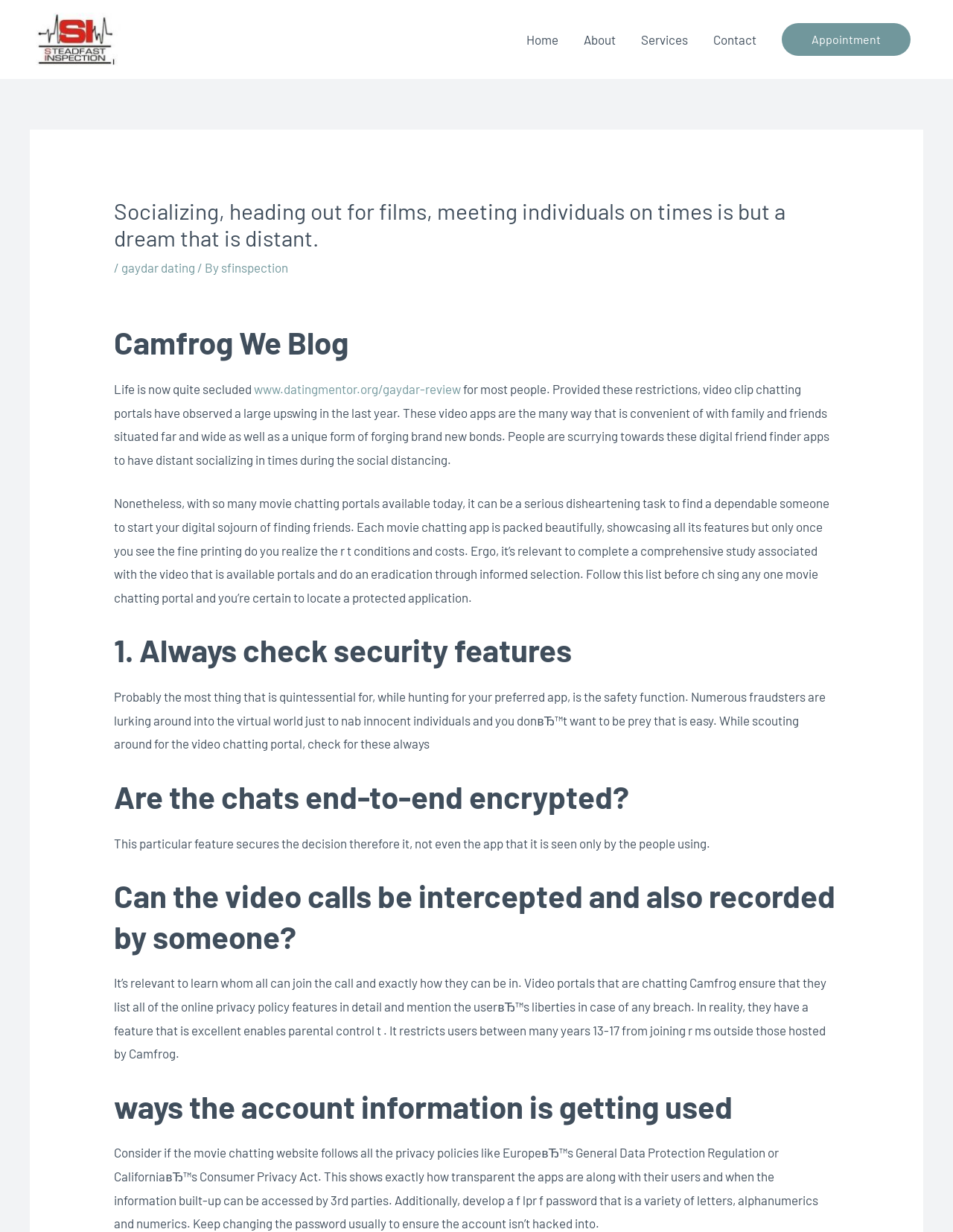Can you determine the bounding box coordinates of the area that needs to be clicked to fulfill the following instruction: "Click the 'Contact' link"?

[0.735, 0.011, 0.807, 0.053]